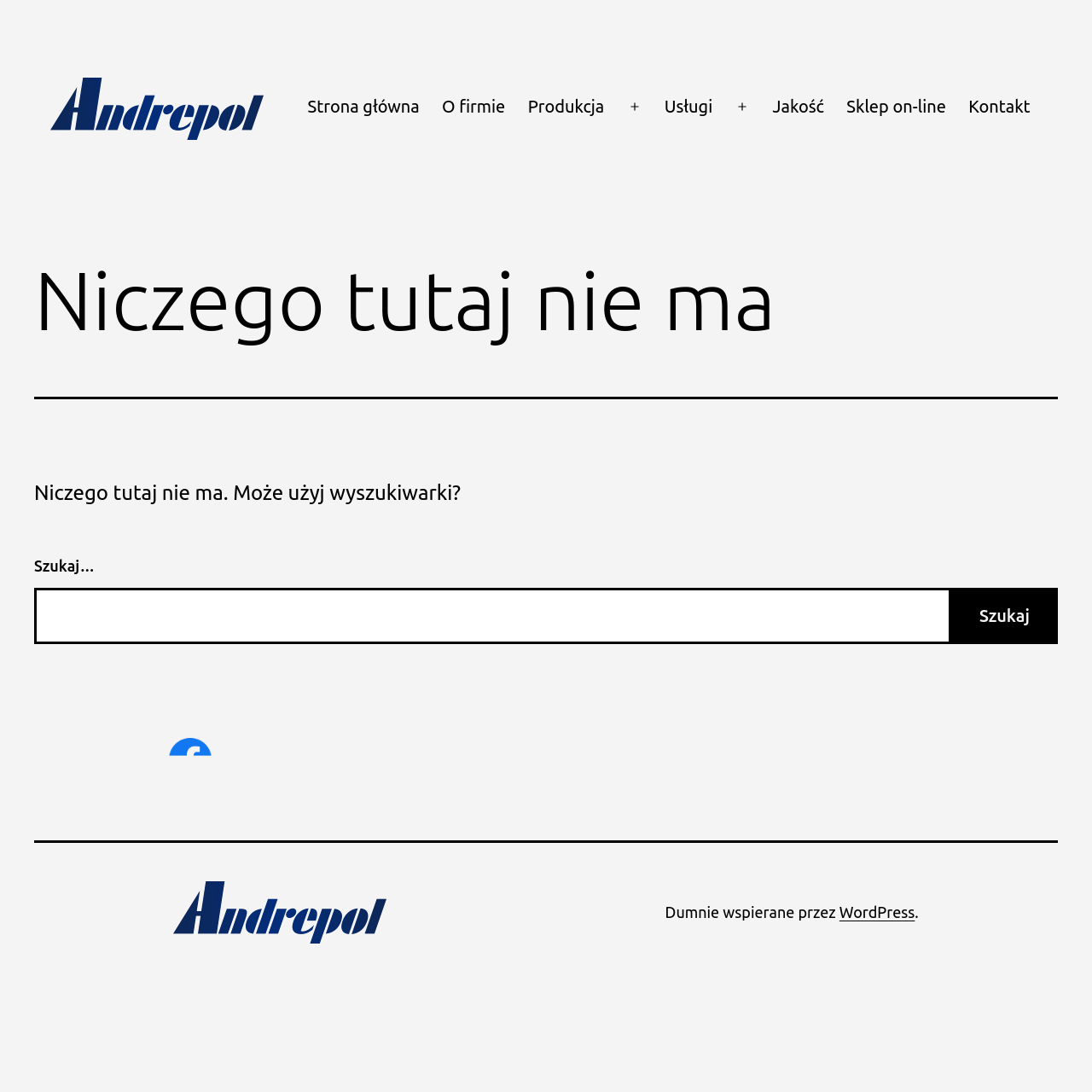Specify the bounding box coordinates of the region I need to click to perform the following instruction: "Expand the menu". The coordinates must be four float numbers in the range of 0 to 1, i.e., [left, top, right, bottom].

[0.564, 0.078, 0.598, 0.118]